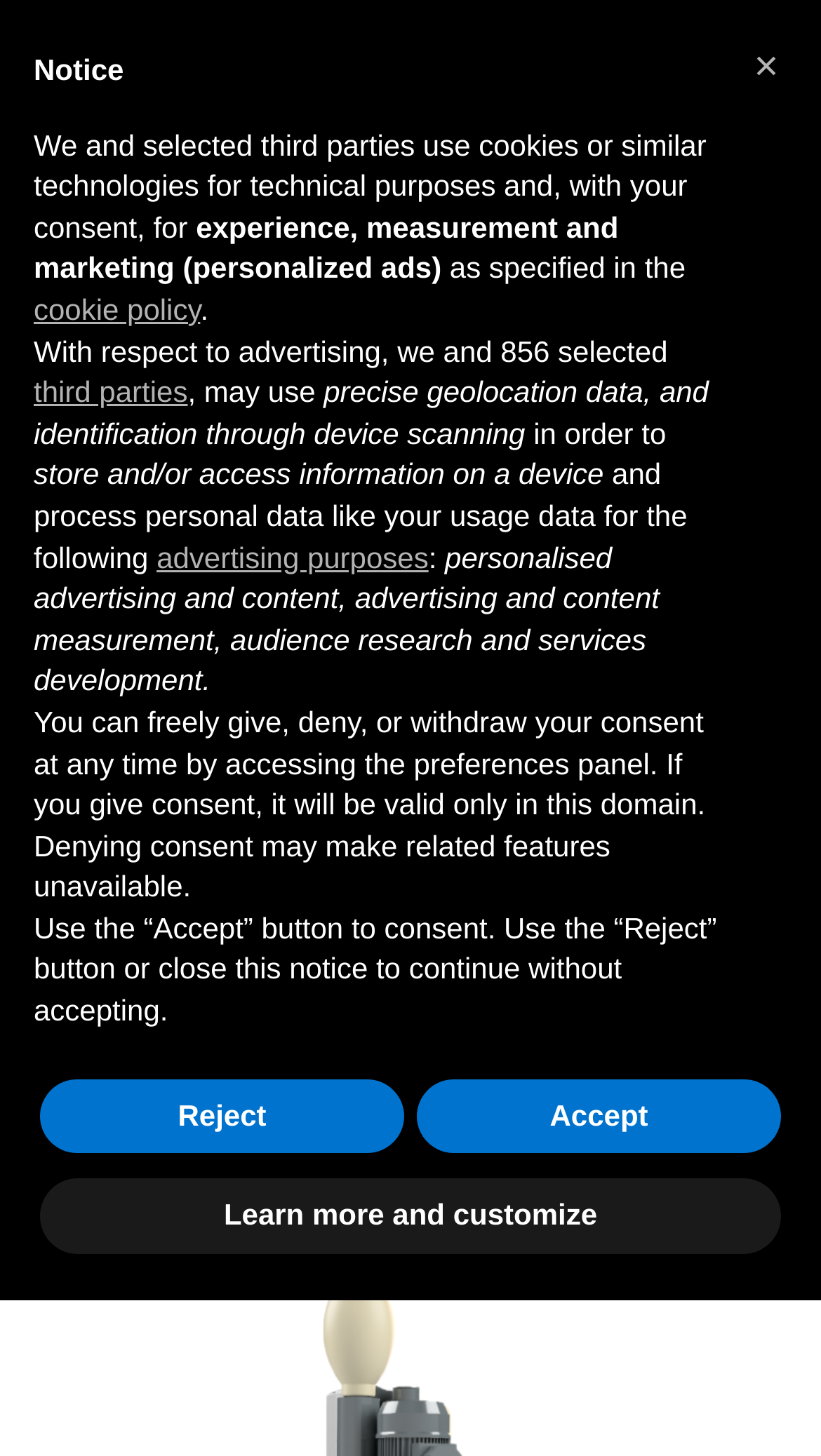Find the bounding box coordinates for the element that must be clicked to complete the instruction: "Click the Three phase industrial vacuum cleaners link". The coordinates should be four float numbers between 0 and 1, indicated as [left, top, right, bottom].

[0.026, 0.237, 0.787, 0.264]